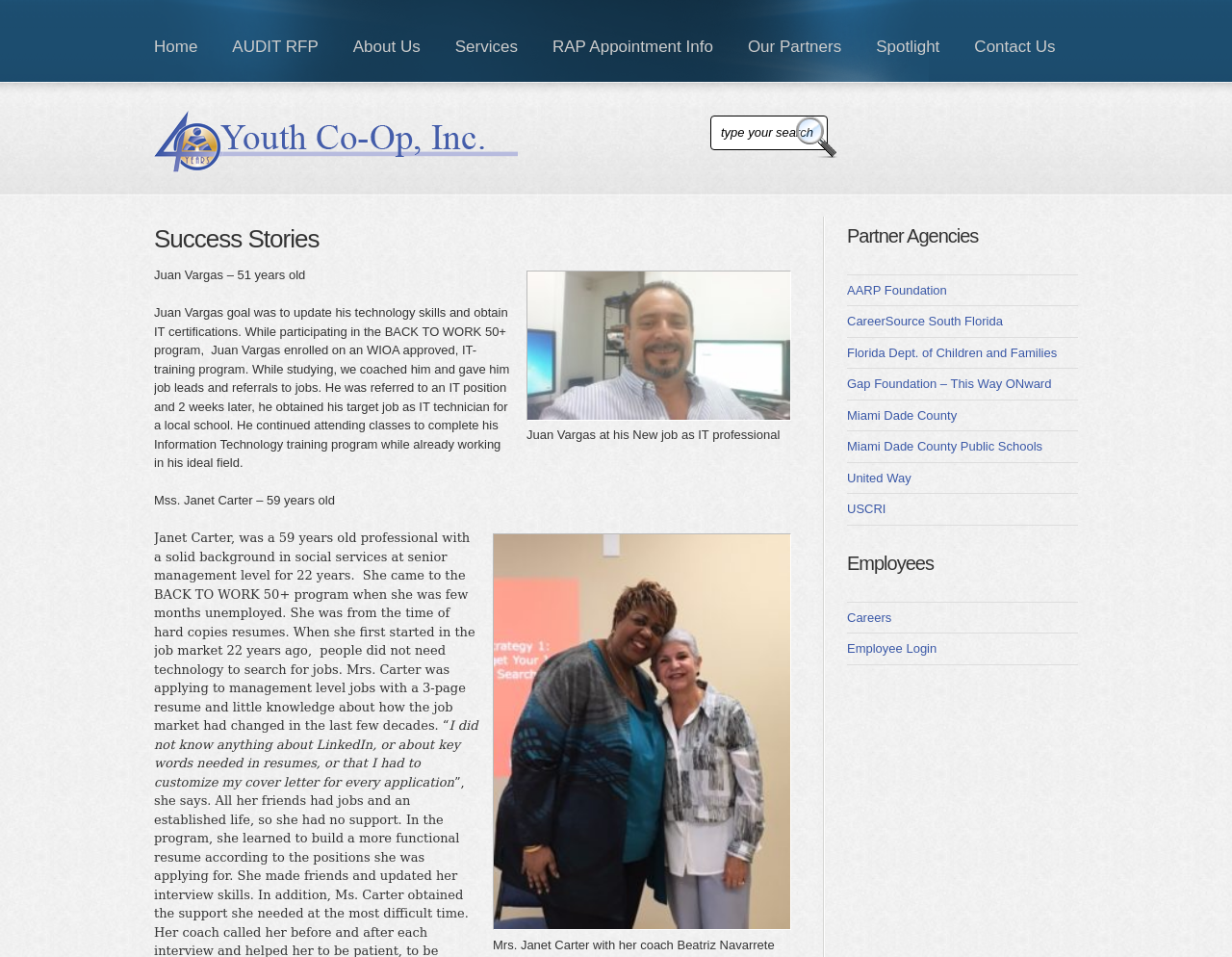Please locate the bounding box coordinates of the element that needs to be clicked to achieve the following instruction: "Click the Home link". The coordinates should be four float numbers between 0 and 1, i.e., [left, top, right, bottom].

[0.111, 0.0, 0.174, 0.086]